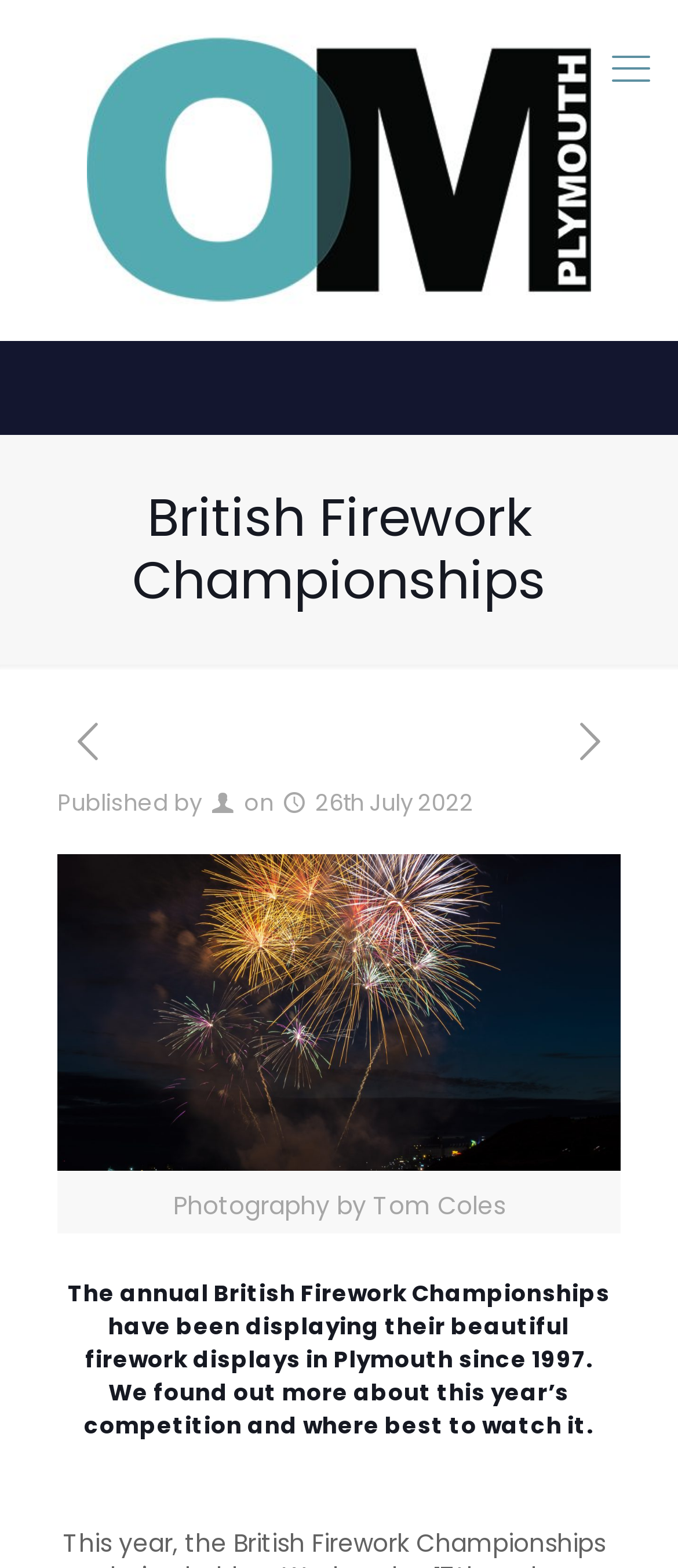What is the name of the event described on this webpage?
Carefully analyze the image and provide a thorough answer to the question.

I determined the answer by looking at the heading element with the text 'British Firework Championships' which is a prominent element on the webpage, indicating that it is the main topic of the page.